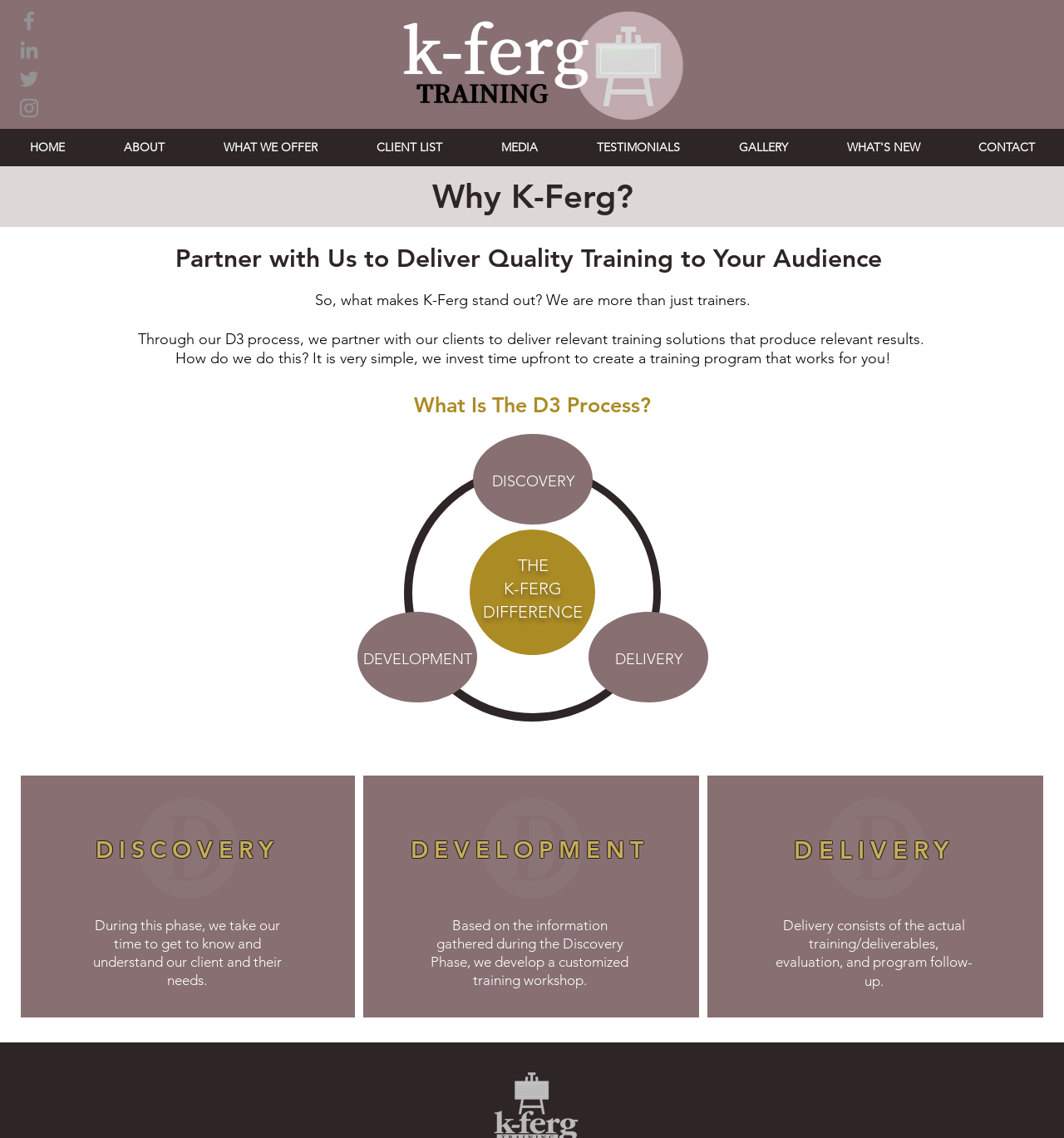Using the information shown in the image, answer the question with as much detail as possible: What is the final phase of the D3 process?

I found the answer by looking at the headings 'DISCOVERY', 'DEVELOPMENT', and 'DELIVERY' which are related to the D3 process, and the corresponding text which describes each phase, and I determined that the final phase is Delivery.